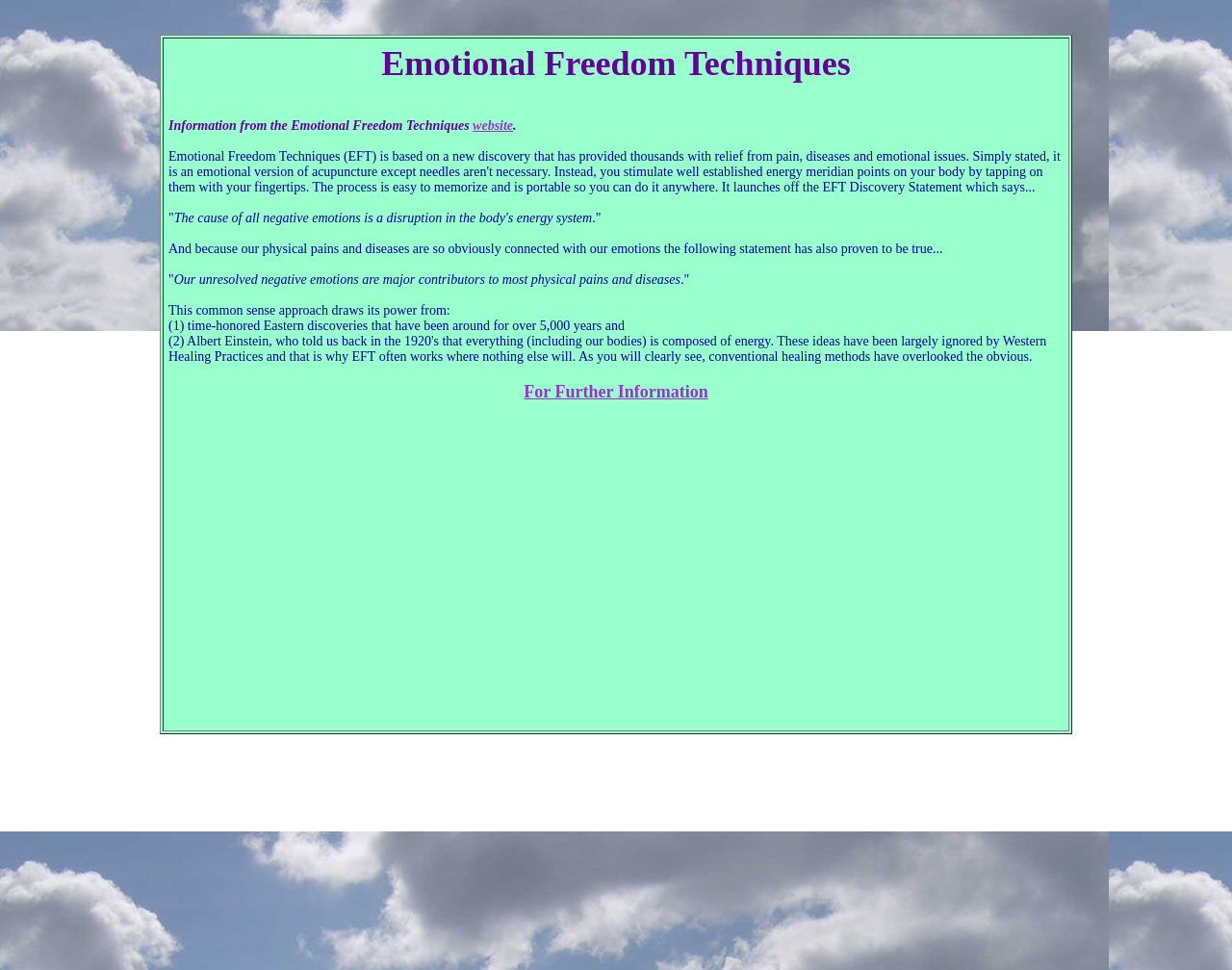Find the bounding box coordinates for the HTML element described as: "website". The coordinates should consist of four float values between 0 and 1, i.e., [left, top, right, bottom].

[0.384, 0.122, 0.416, 0.137]